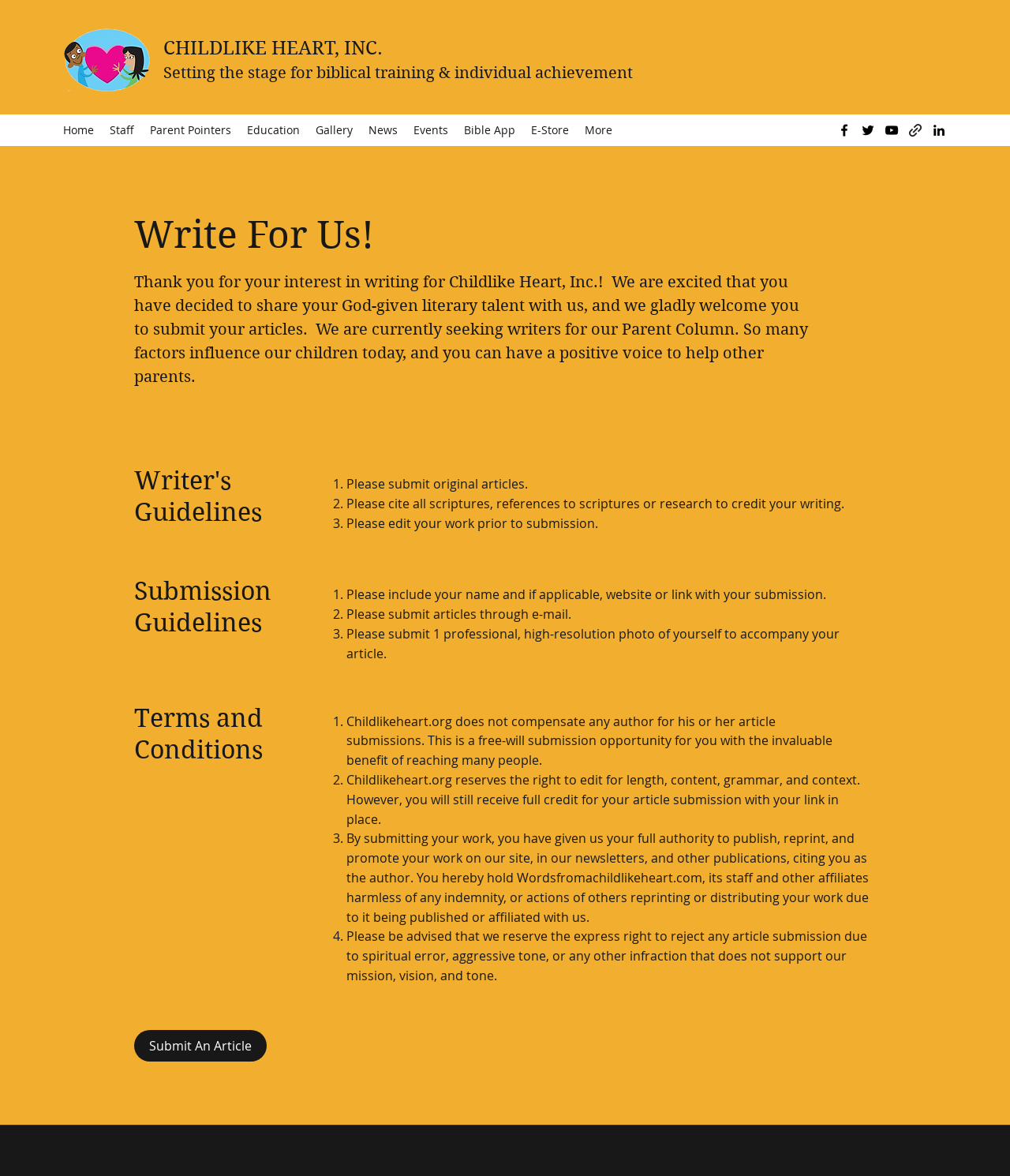Determine the bounding box for the UI element as described: "Events". The coordinates should be represented as four float numbers between 0 and 1, formatted as [left, top, right, bottom].

[0.402, 0.101, 0.452, 0.121]